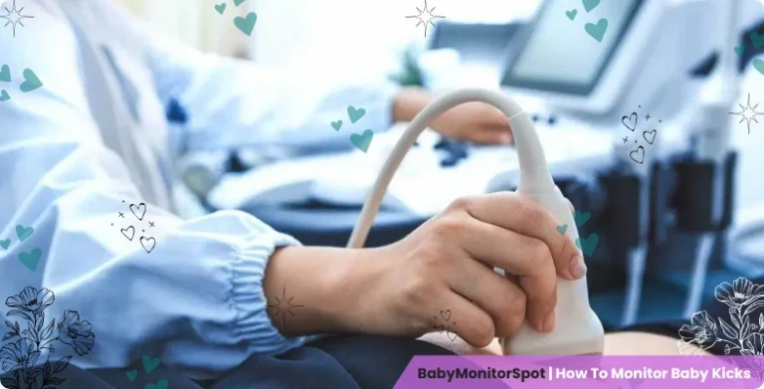What is the purpose of the device?
Carefully analyze the image and provide a detailed answer to the question.

The device is used to monitor fetal movements during pregnancy, which is an essential aspect of prenatal care, ensuring the well-being of the baby.